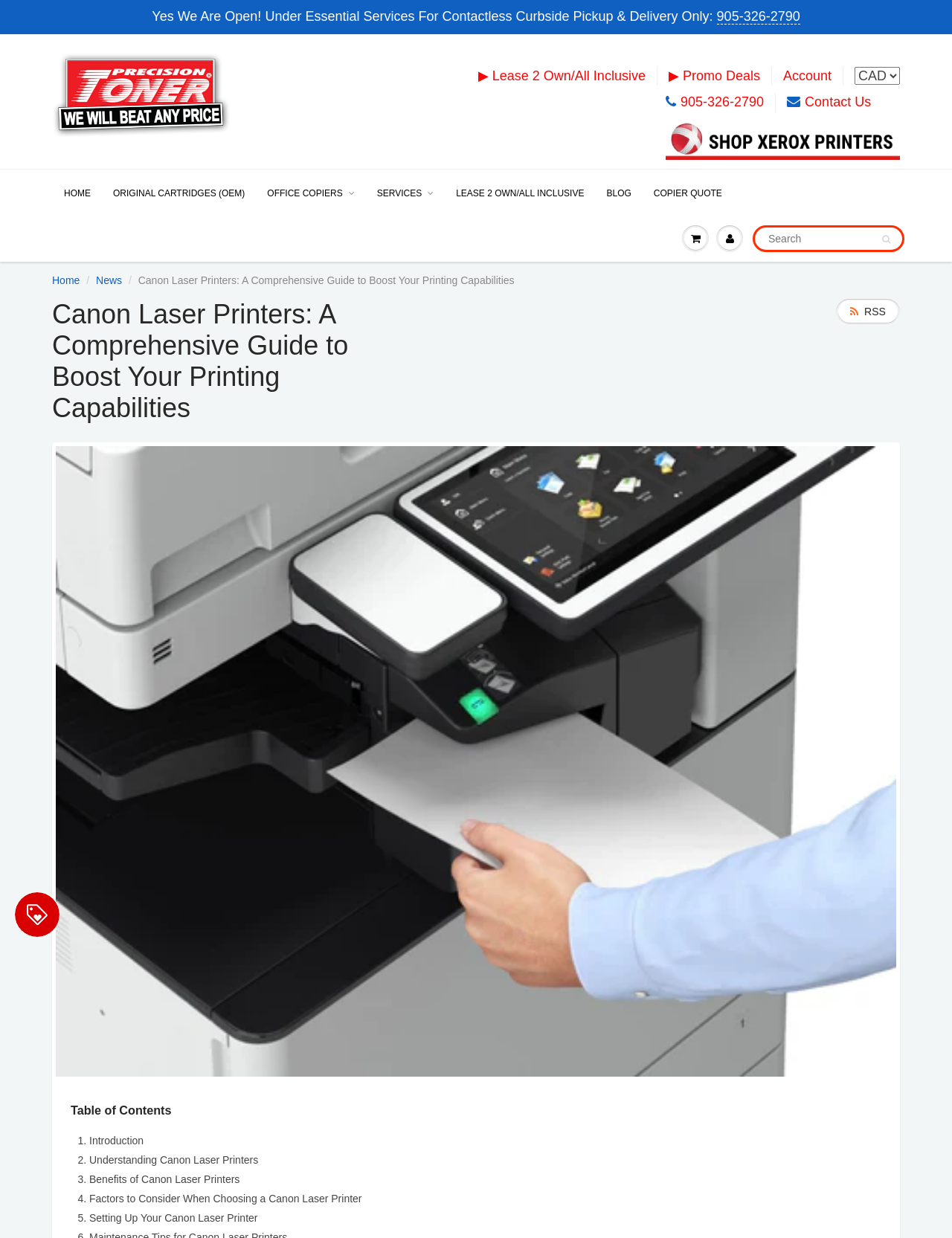Determine the bounding box coordinates of the area to click in order to meet this instruction: "Click the 'LEASE 2 OWN/ALL INCLUSIVE' link".

[0.502, 0.054, 0.678, 0.069]